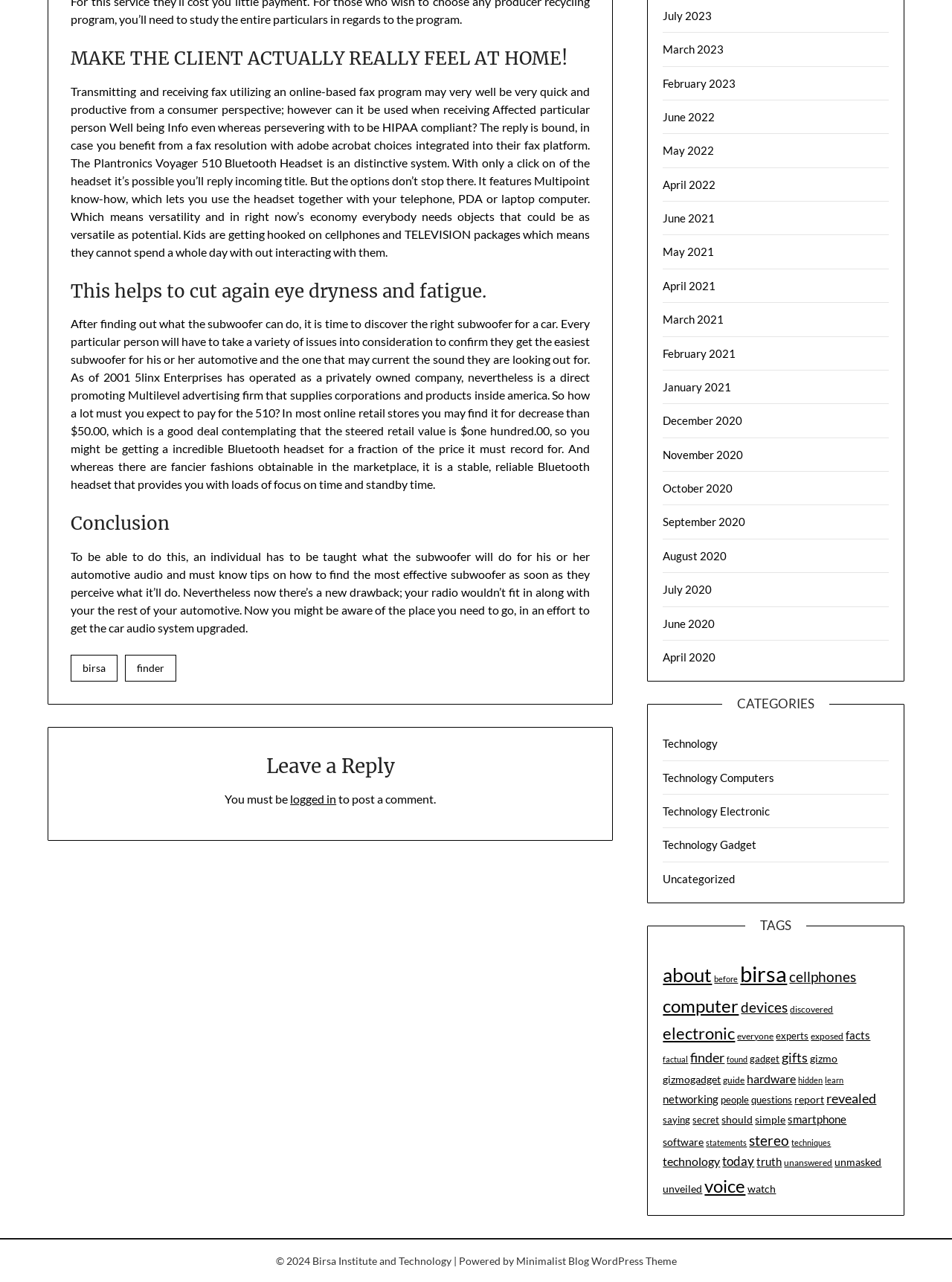Pinpoint the bounding box coordinates of the clickable element to carry out the following instruction: "Click on the 'birsa' link."

[0.075, 0.511, 0.124, 0.532]